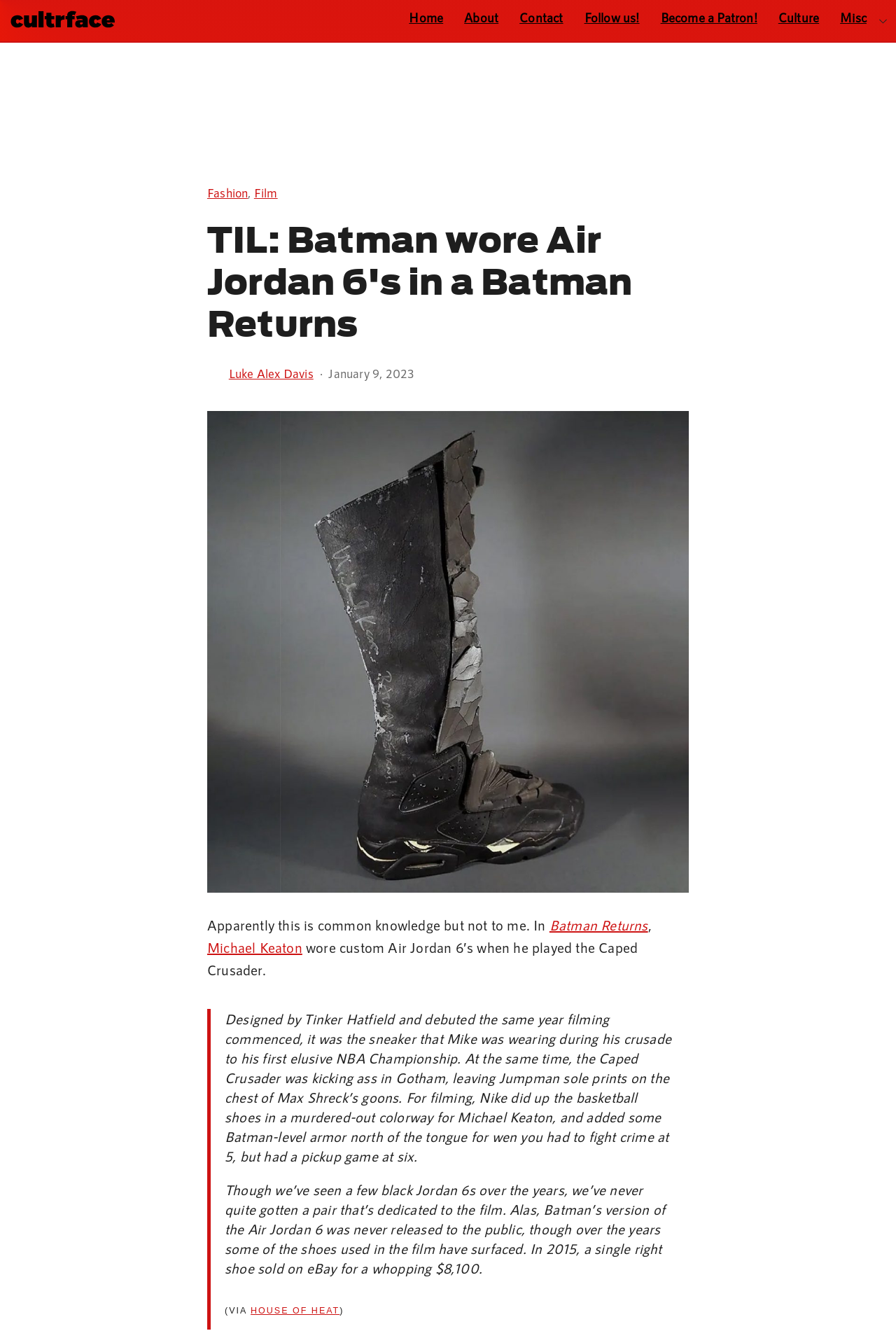Can you identify the bounding box coordinates of the clickable region needed to carry out this instruction: 'Click on the 'HOUSE OF HEAT' link'? The coordinates should be four float numbers within the range of 0 to 1, stated as [left, top, right, bottom].

[0.28, 0.976, 0.379, 0.983]